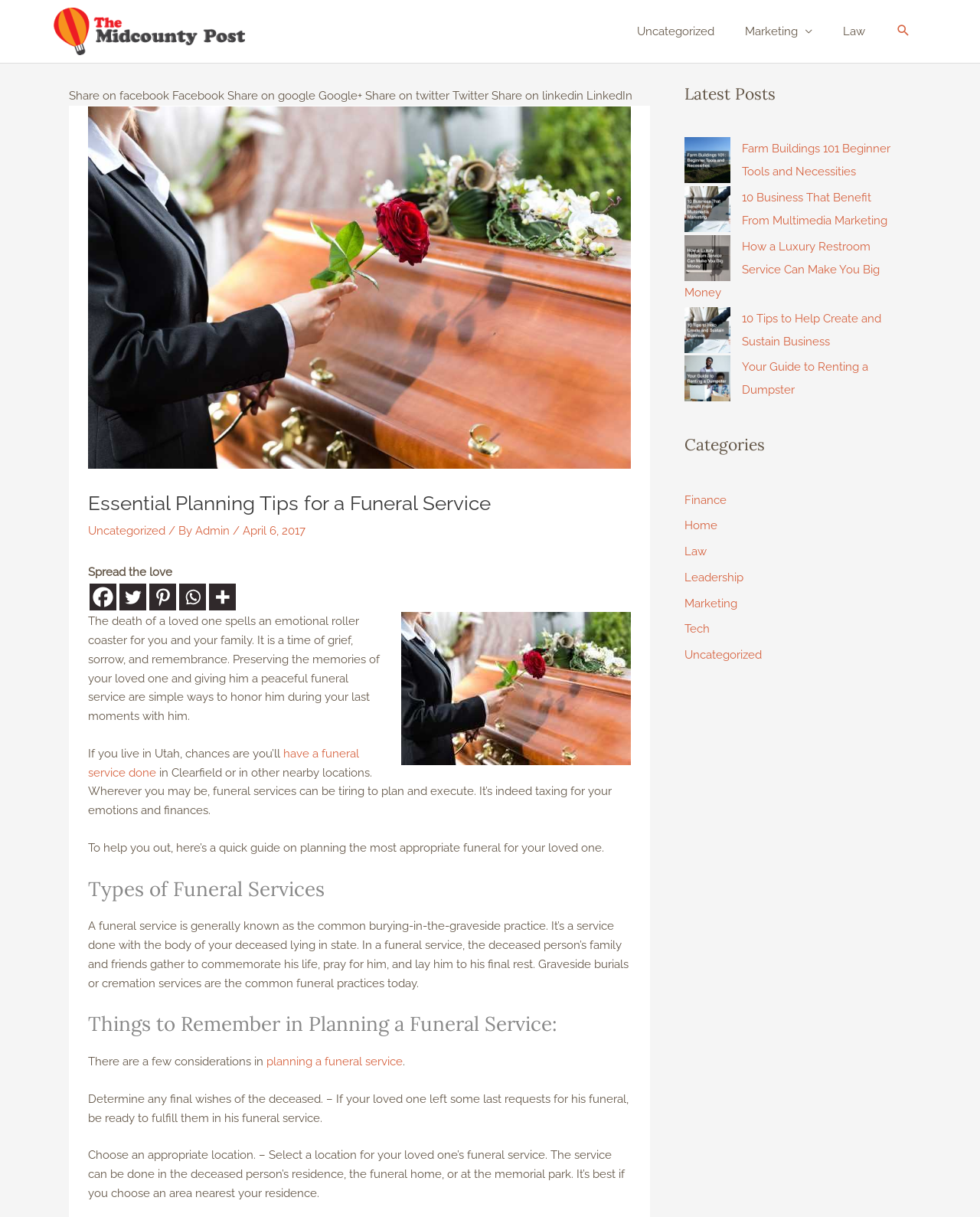Please find the bounding box coordinates in the format (top-left x, top-left y, bottom-right x, bottom-right y) for the given element description. Ensure the coordinates are floating point numbers between 0 and 1. Description: Uncategorized

[0.09, 0.43, 0.169, 0.442]